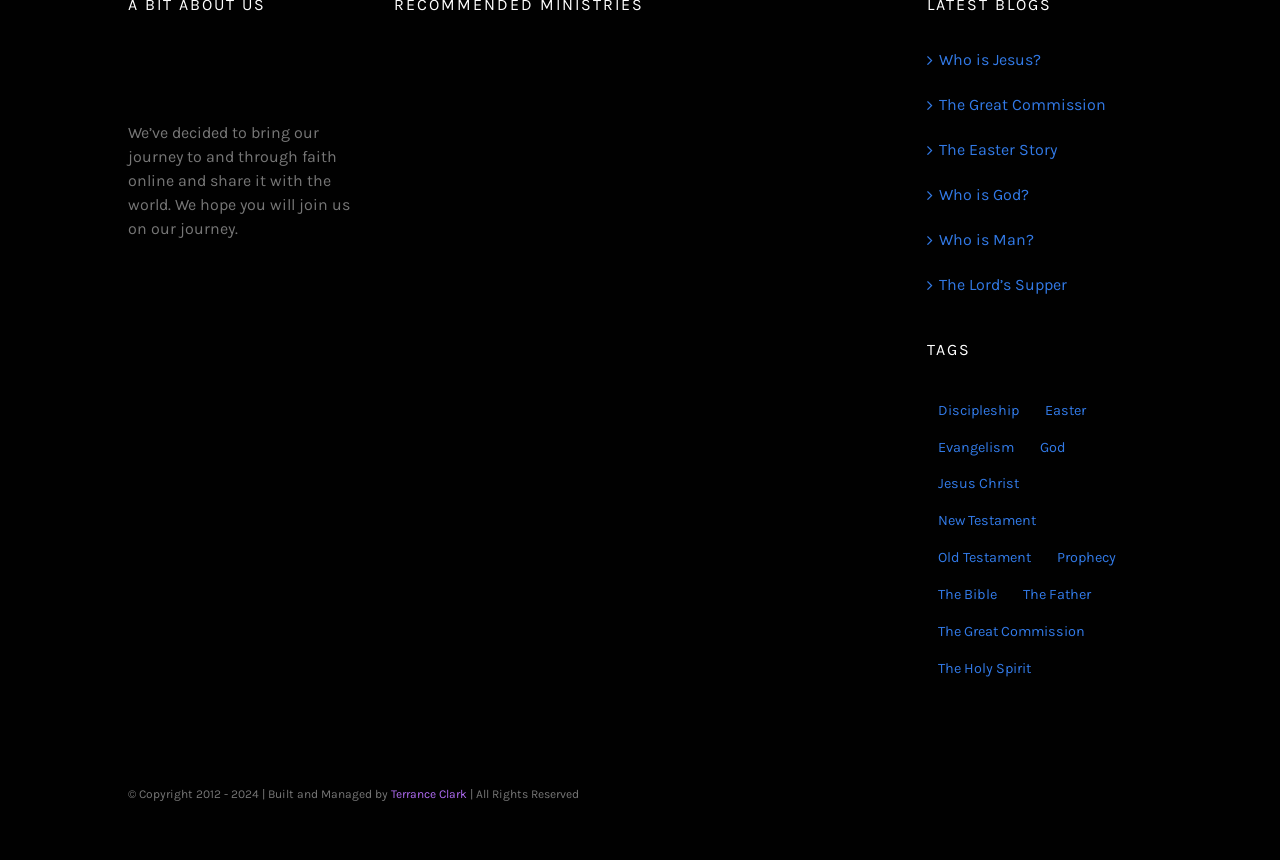Locate the bounding box of the UI element defined by this description: "Discipleship". The coordinates should be given as four float numbers between 0 and 1, formatted as [left, top, right, bottom].

[0.724, 0.459, 0.804, 0.497]